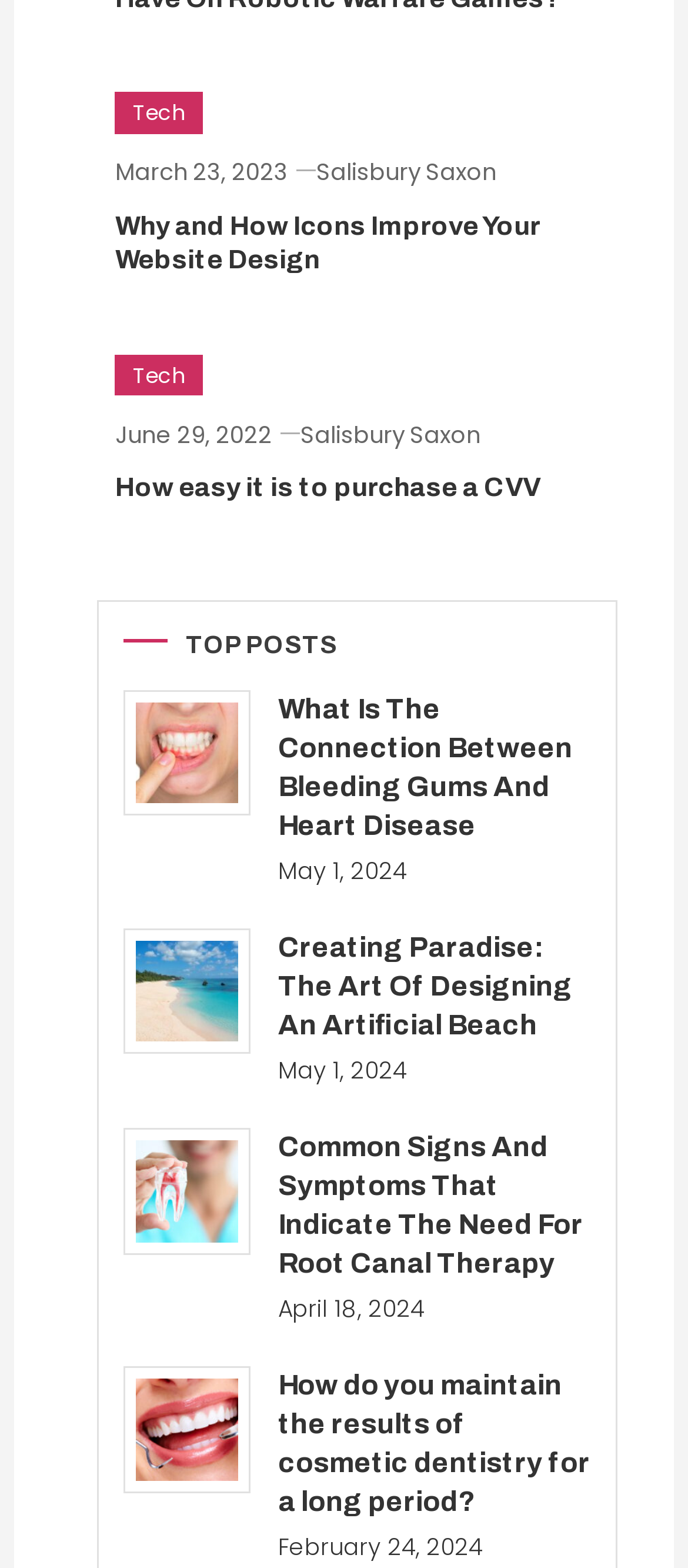Please identify the bounding box coordinates of the region to click in order to complete the task: "Explore Zhejiang Leinuo Textile Technology Co., Ltd.". The coordinates must be four float numbers between 0 and 1, specified as [left, top, right, bottom].

None